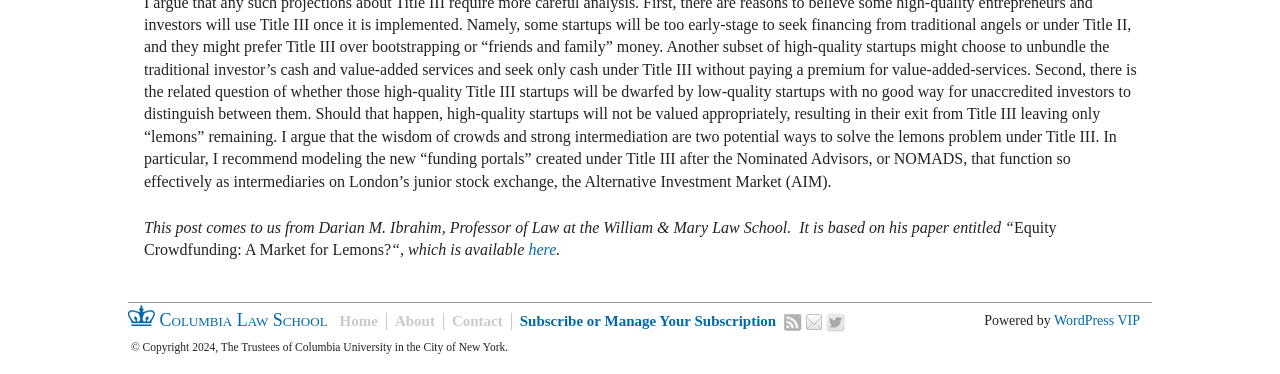Identify the bounding box coordinates for the element that needs to be clicked to fulfill this instruction: "Click on the link to read the paper". Provide the coordinates in the format of four float numbers between 0 and 1: [left, top, right, bottom].

[0.413, 0.646, 0.435, 0.691]